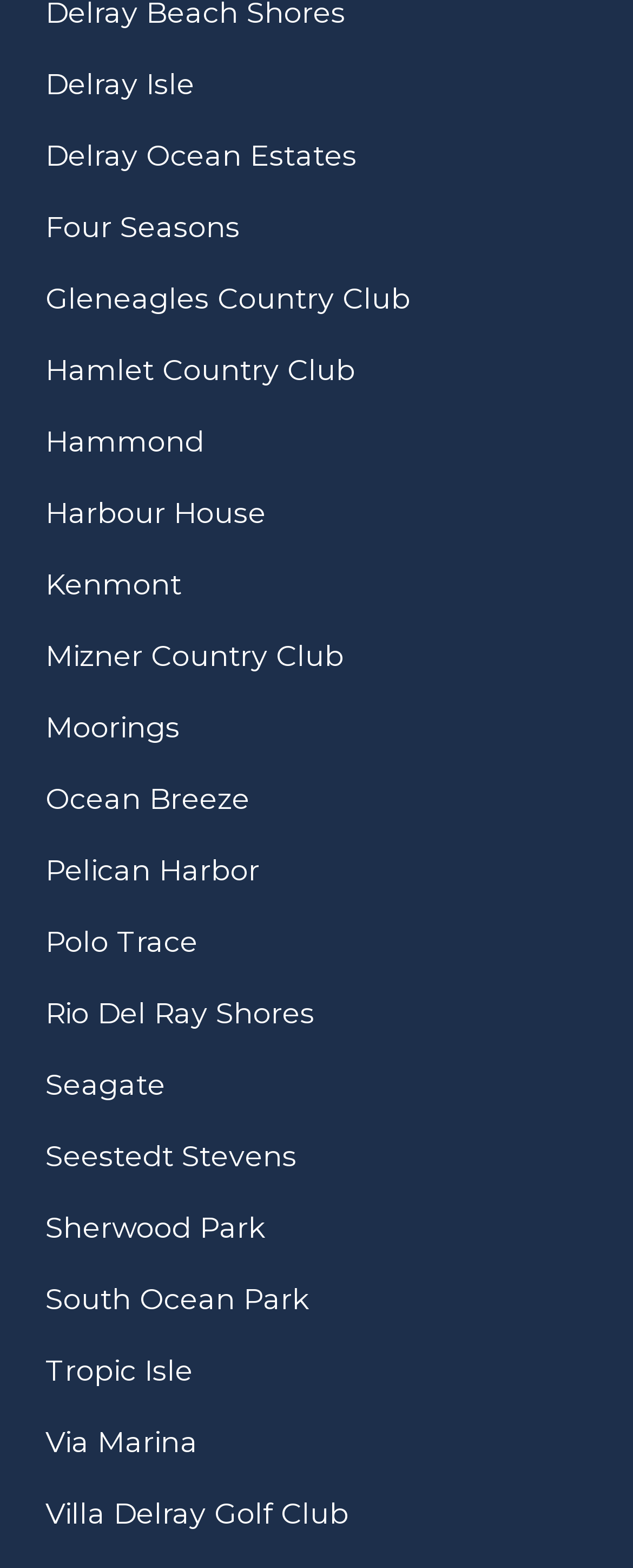Give the bounding box coordinates for the element described as: "Rio Del Ray Shores".

[0.051, 0.627, 0.518, 0.665]